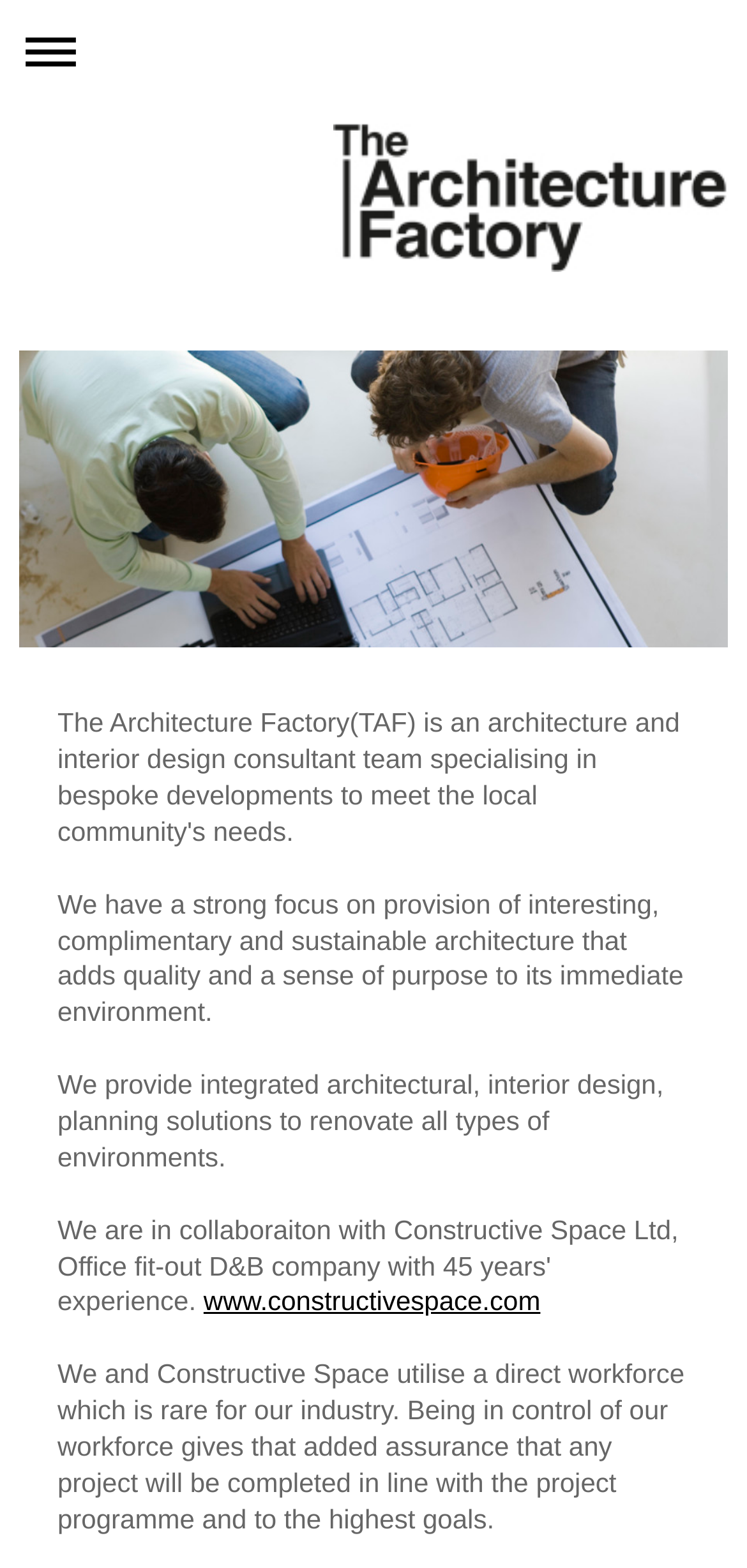Bounding box coordinates are specified in the format (top-left x, top-left y, bottom-right x, bottom-right y). All values are floating point numbers bounded between 0 and 1. Please provide the bounding box coordinate of the region this sentence describes: www.constructivespace.com

[0.273, 0.82, 0.723, 0.84]